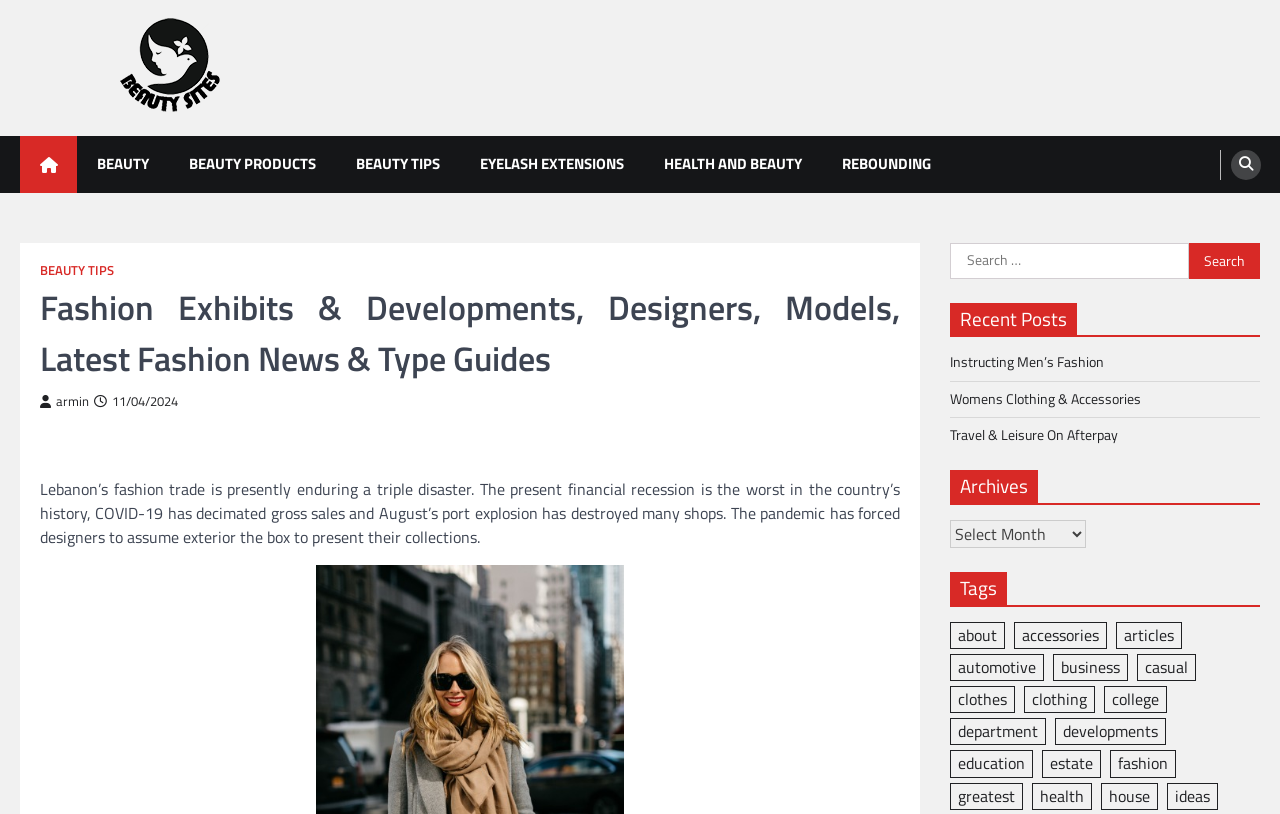Extract the heading text from the webpage.

Fashion Exhibits & Developments, Designers, Models, Latest Fashion News & Type Guides